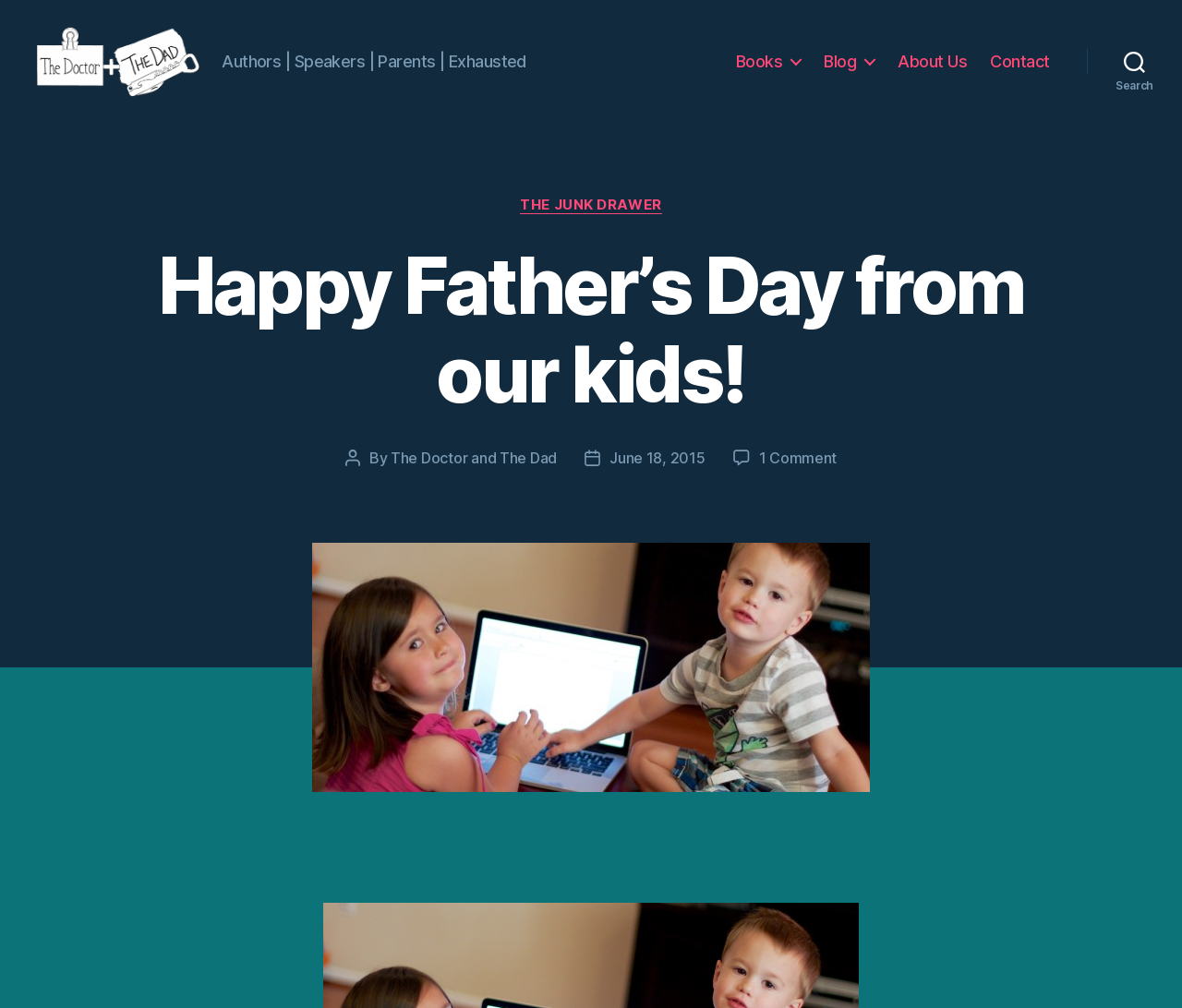Determine the bounding box for the UI element described here: "About Us".

[0.76, 0.057, 0.818, 0.077]